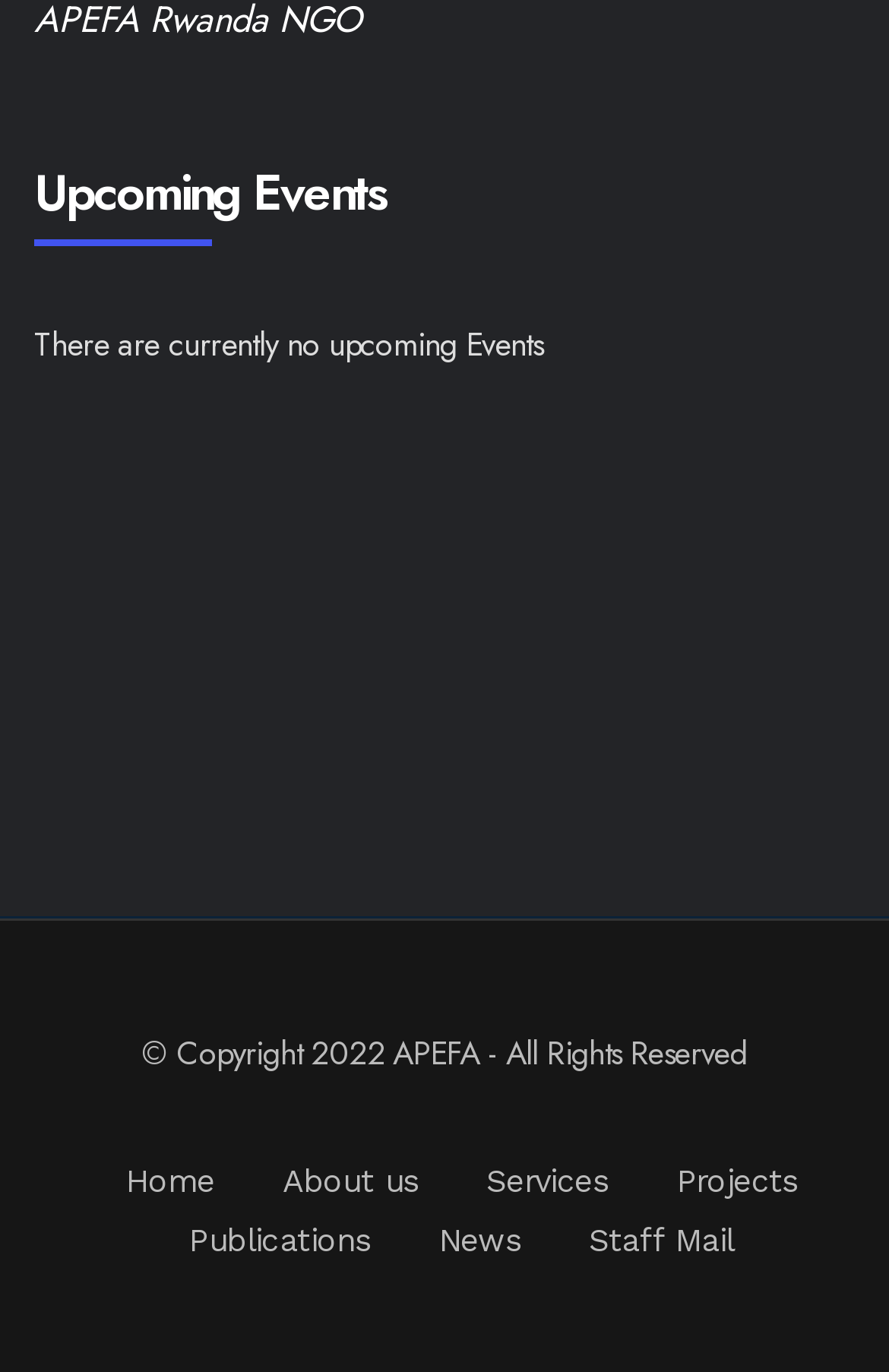What is the current status of upcoming events?
Please provide a detailed and thorough answer to the question.

The webpage has a heading 'Upcoming Events' followed by a static text 'There are currently no upcoming Events', indicating that there are no upcoming events at the moment.